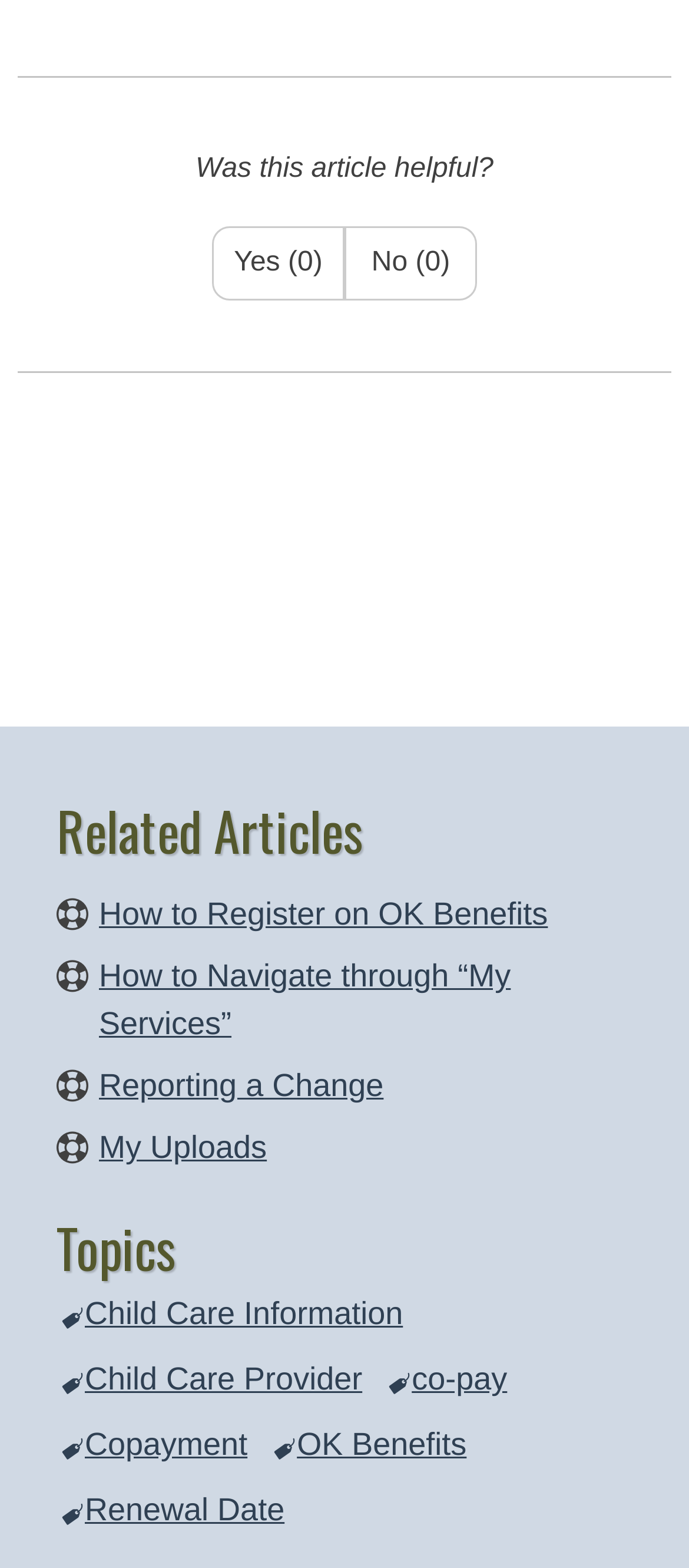Locate the bounding box coordinates of the clickable part needed for the task: "Click the 'Yes' button".

[0.308, 0.145, 0.5, 0.192]